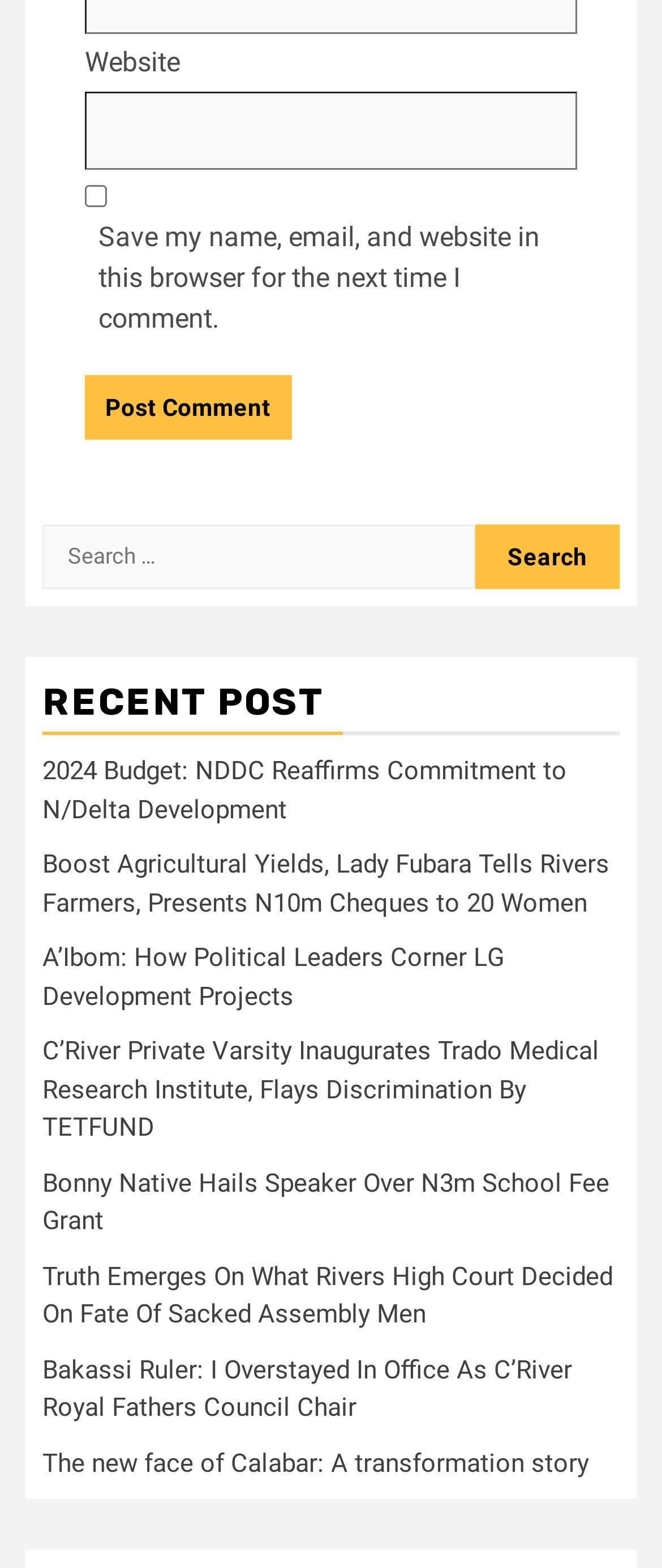Determine the bounding box coordinates of the clickable region to carry out the instruction: "Check the box to save your information".

[0.128, 0.118, 0.162, 0.132]